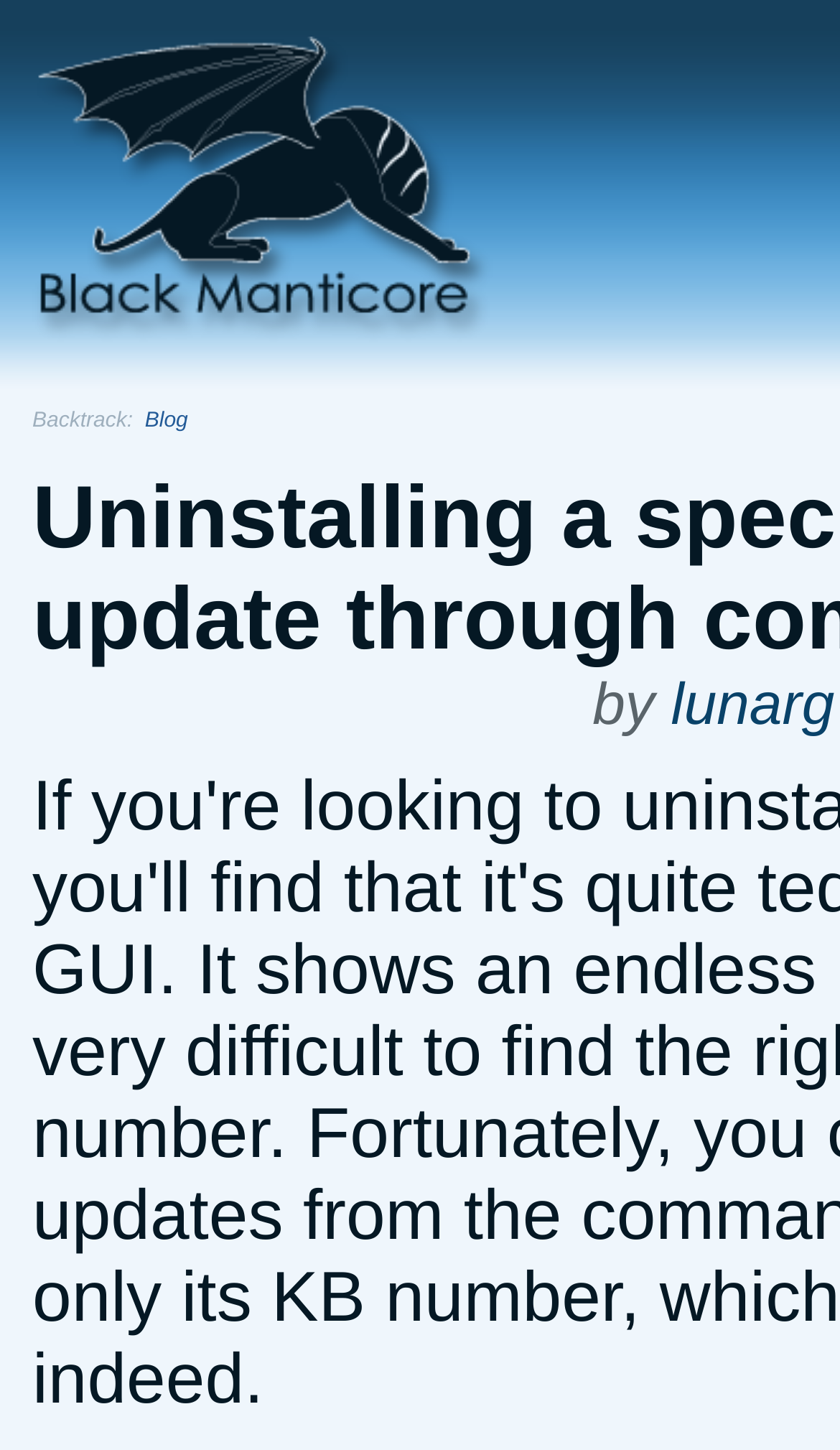Based on the element description: "Blog", identify the bounding box coordinates for this UI element. The coordinates must be four float numbers between 0 and 1, listed as [left, top, right, bottom].

[0.172, 0.282, 0.224, 0.299]